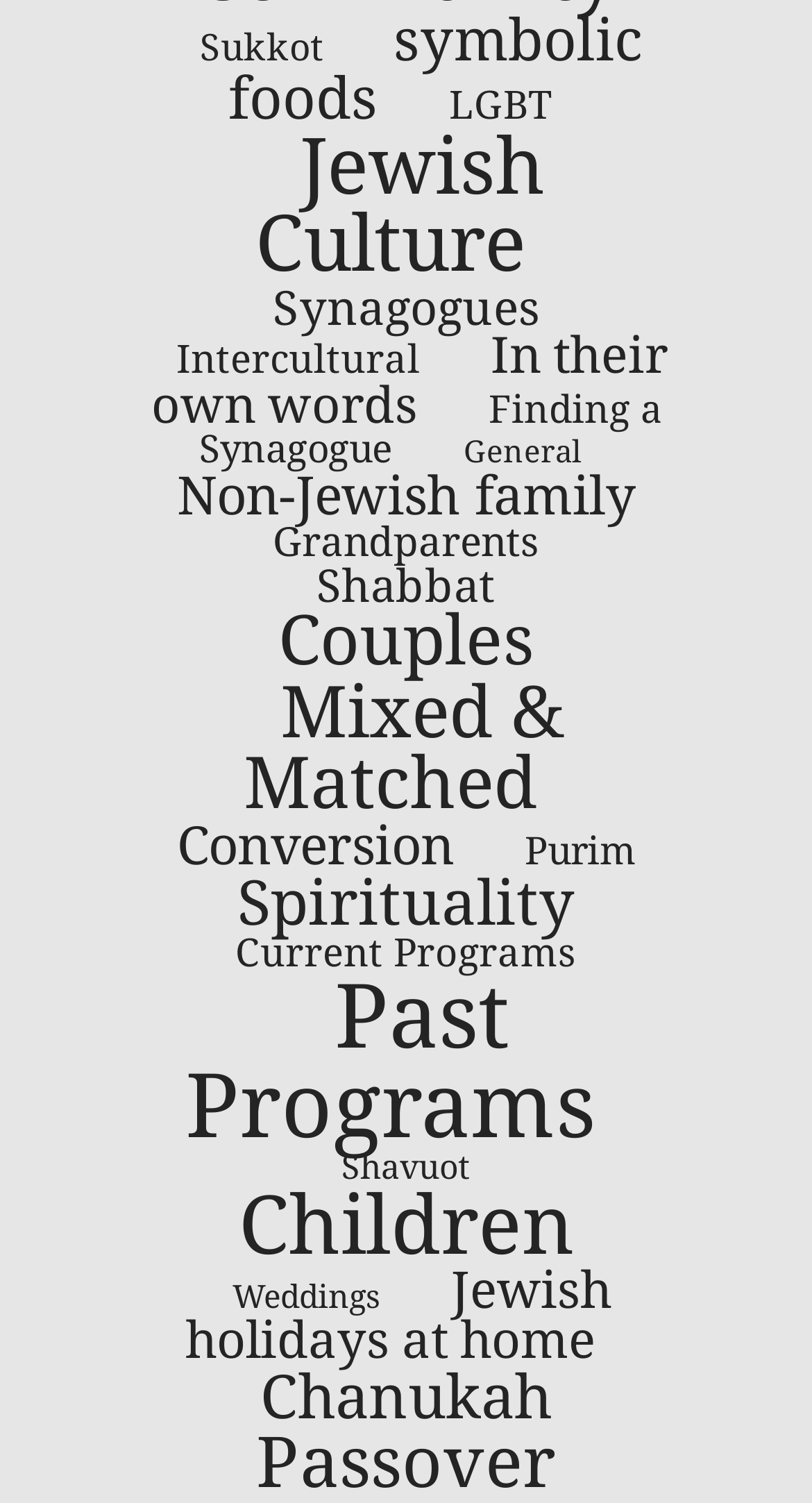Determine the bounding box coordinates for the UI element with the following description: "Jewish Culture". The coordinates should be four float numbers between 0 and 1, represented as [left, top, right, bottom].

[0.314, 0.08, 0.669, 0.193]